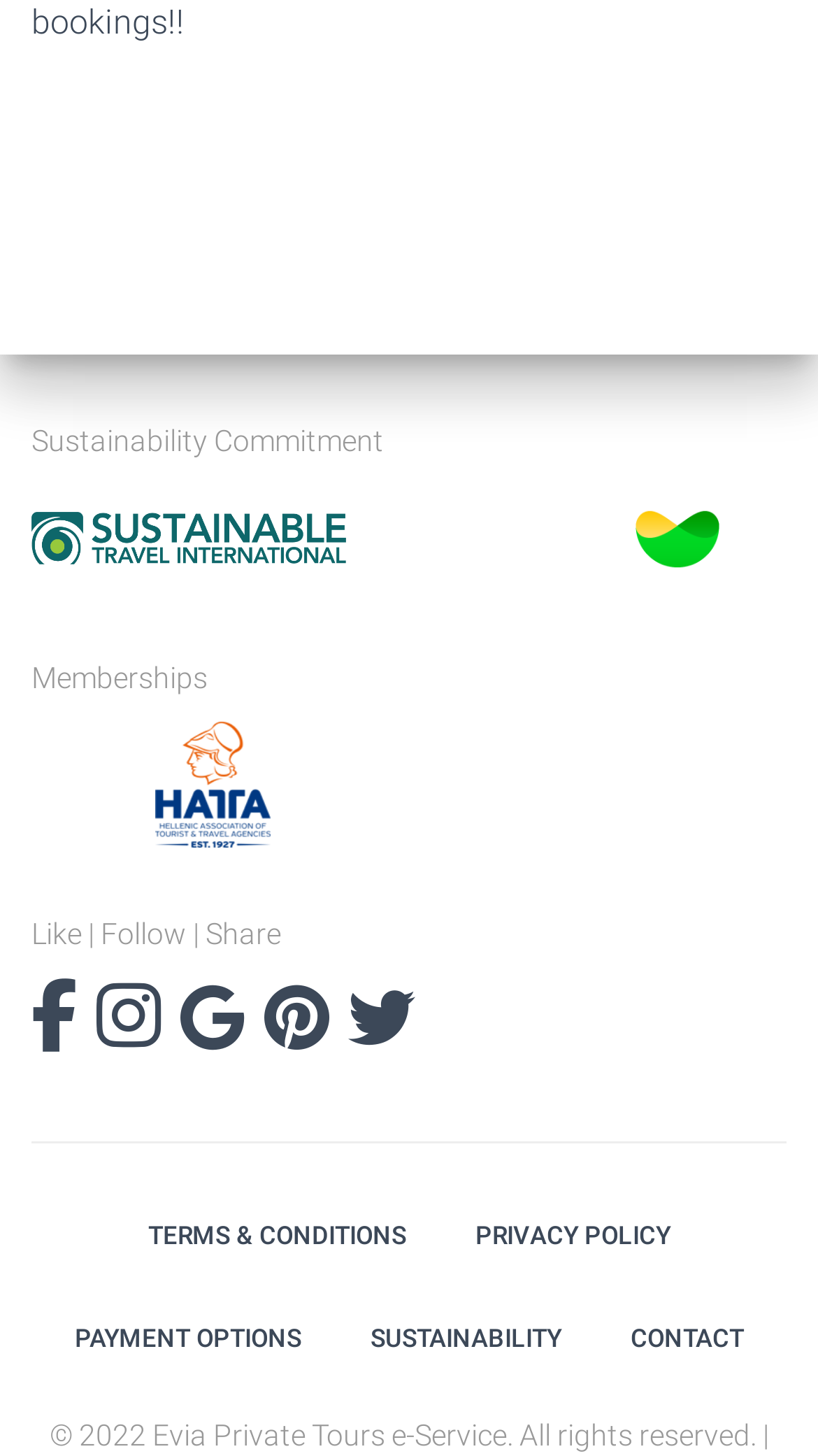Find the bounding box coordinates of the element's region that should be clicked in order to follow the given instruction: "View Stripe Climate Member". The coordinates should consist of four float numbers between 0 and 1, i.e., [left, top, right, bottom].

[0.777, 0.356, 0.879, 0.379]